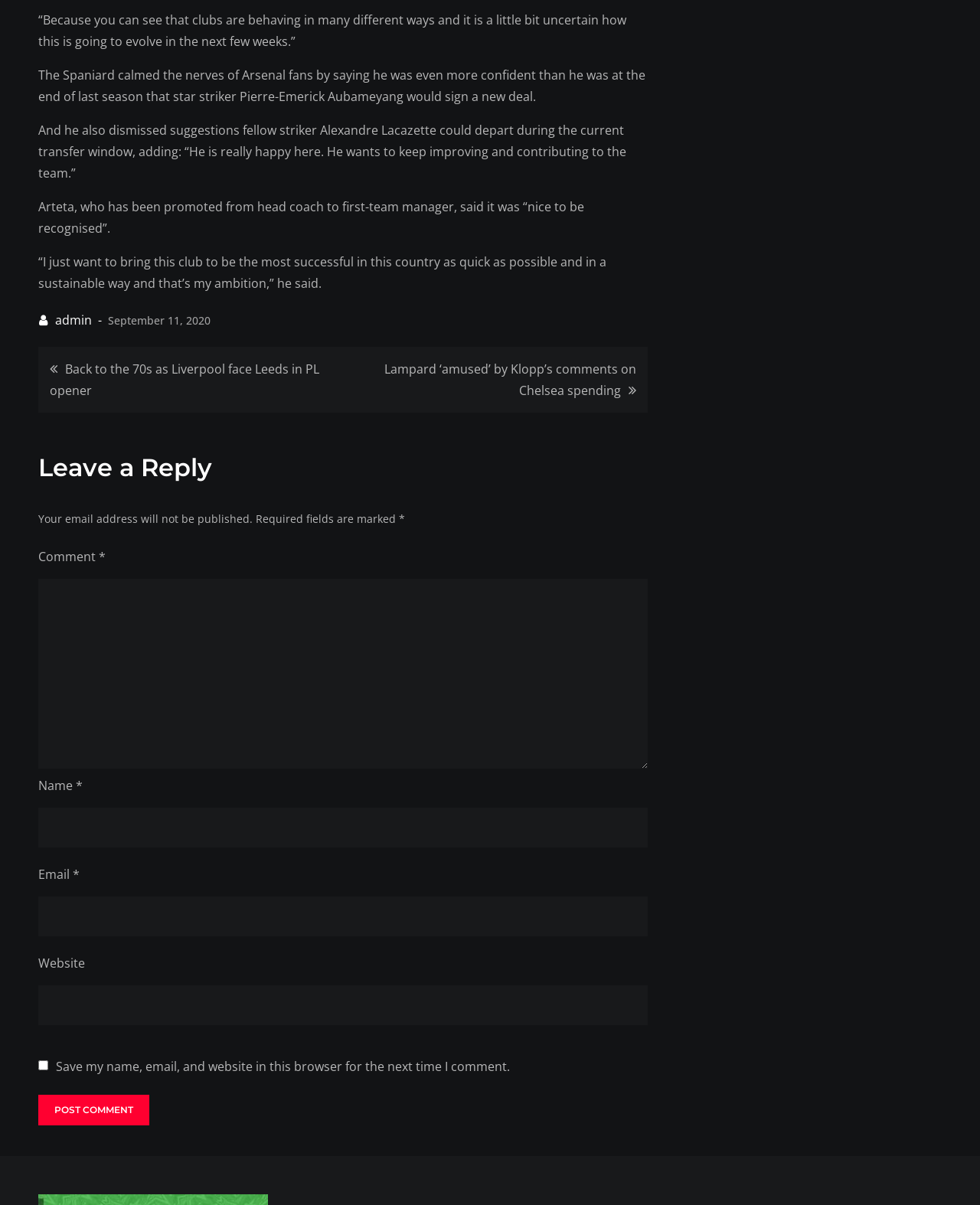Provide a thorough and detailed response to the question by examining the image: 
What is the date of the article?

The webpage has a link labeled 'September 11, 2020' which is likely the date the article was published.